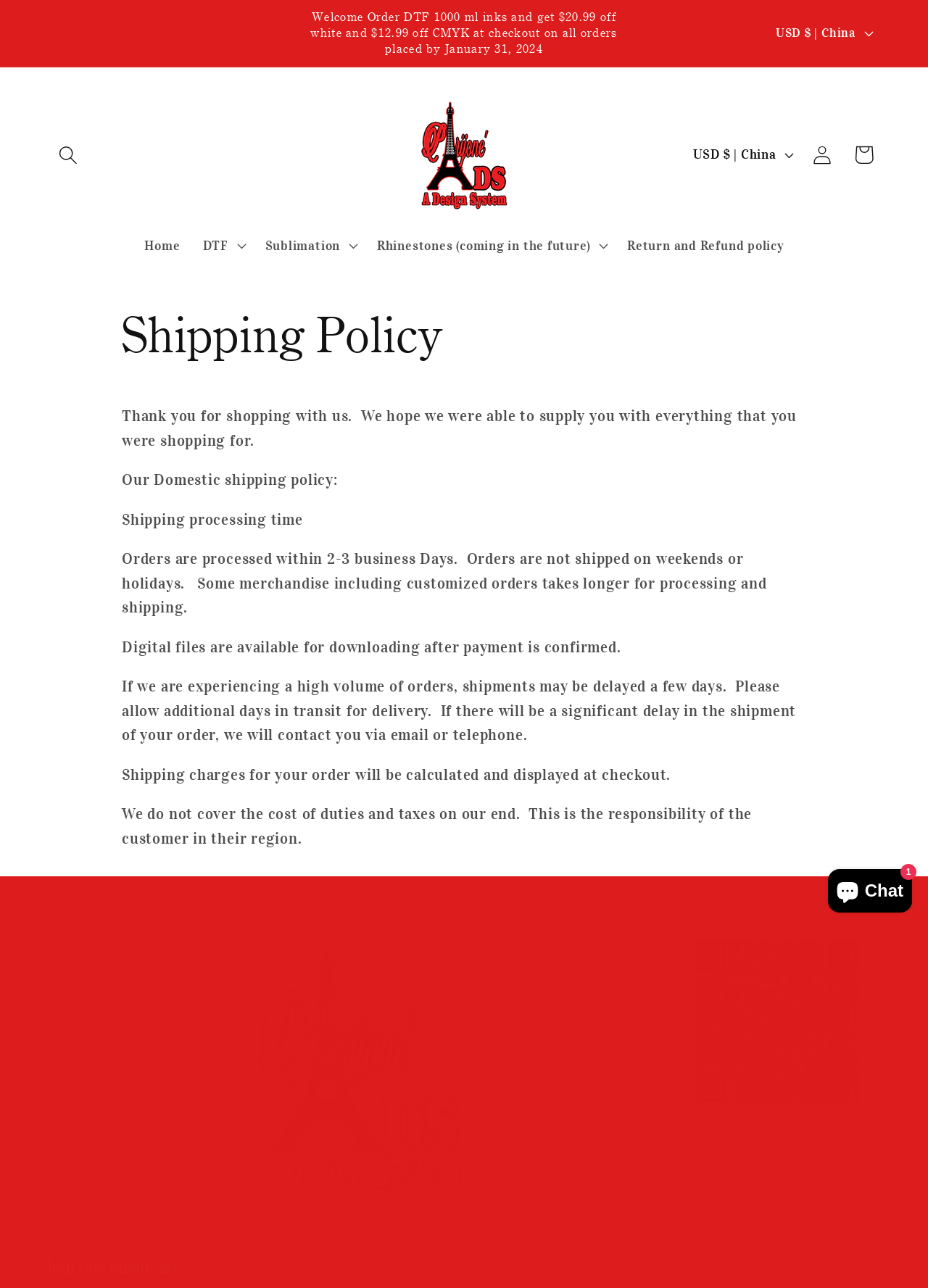How long does it take to process orders?
Please provide a detailed and comprehensive answer to the question.

I found the answer by reading the text 'Orders are processed within 2-3 business Days.' which is located under the 'Shipping Policy' heading. This indicates that it takes 2-3 business days to process orders.